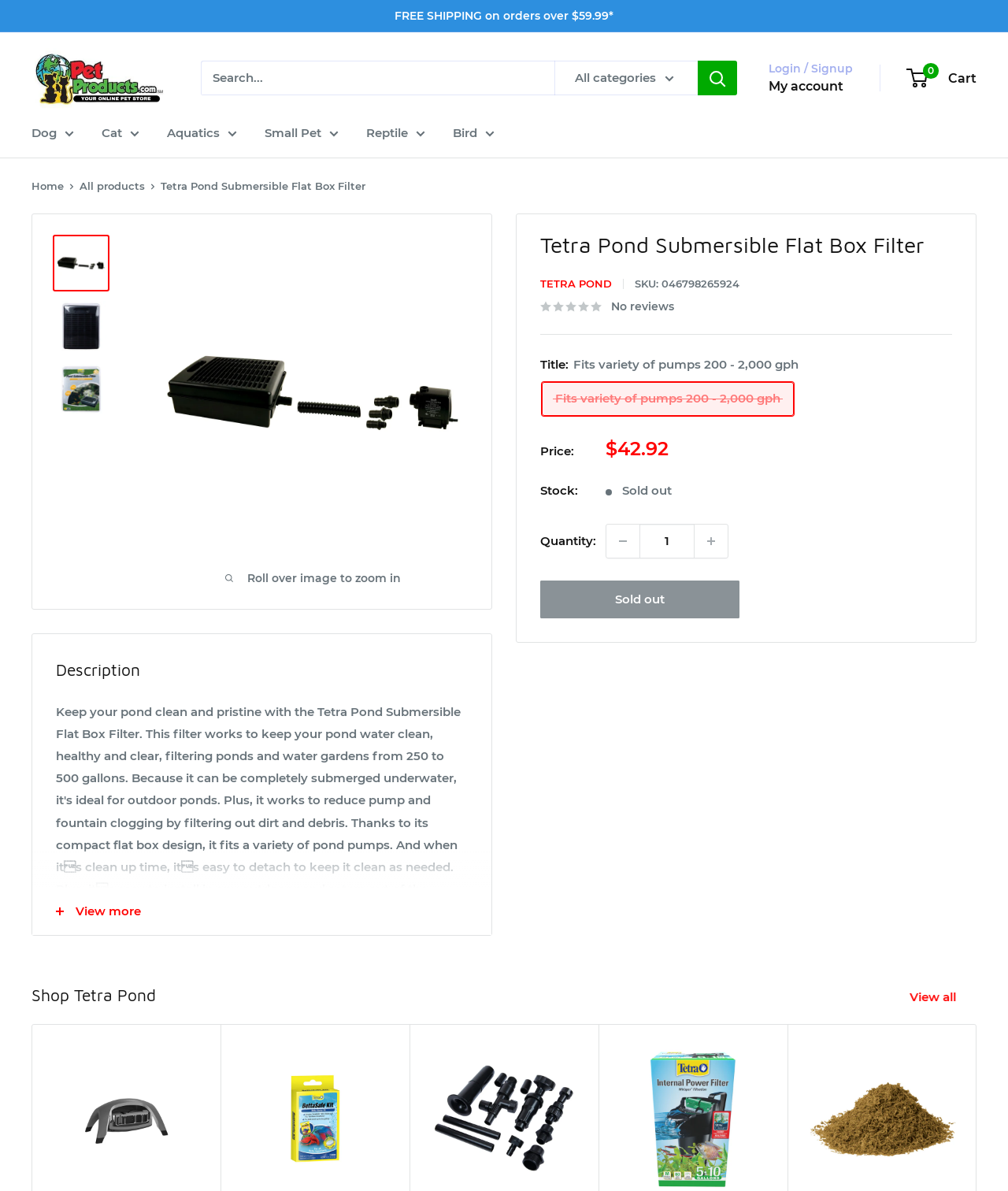Please locate the bounding box coordinates of the element that should be clicked to achieve the given instruction: "View more product information".

[0.032, 0.745, 0.488, 0.785]